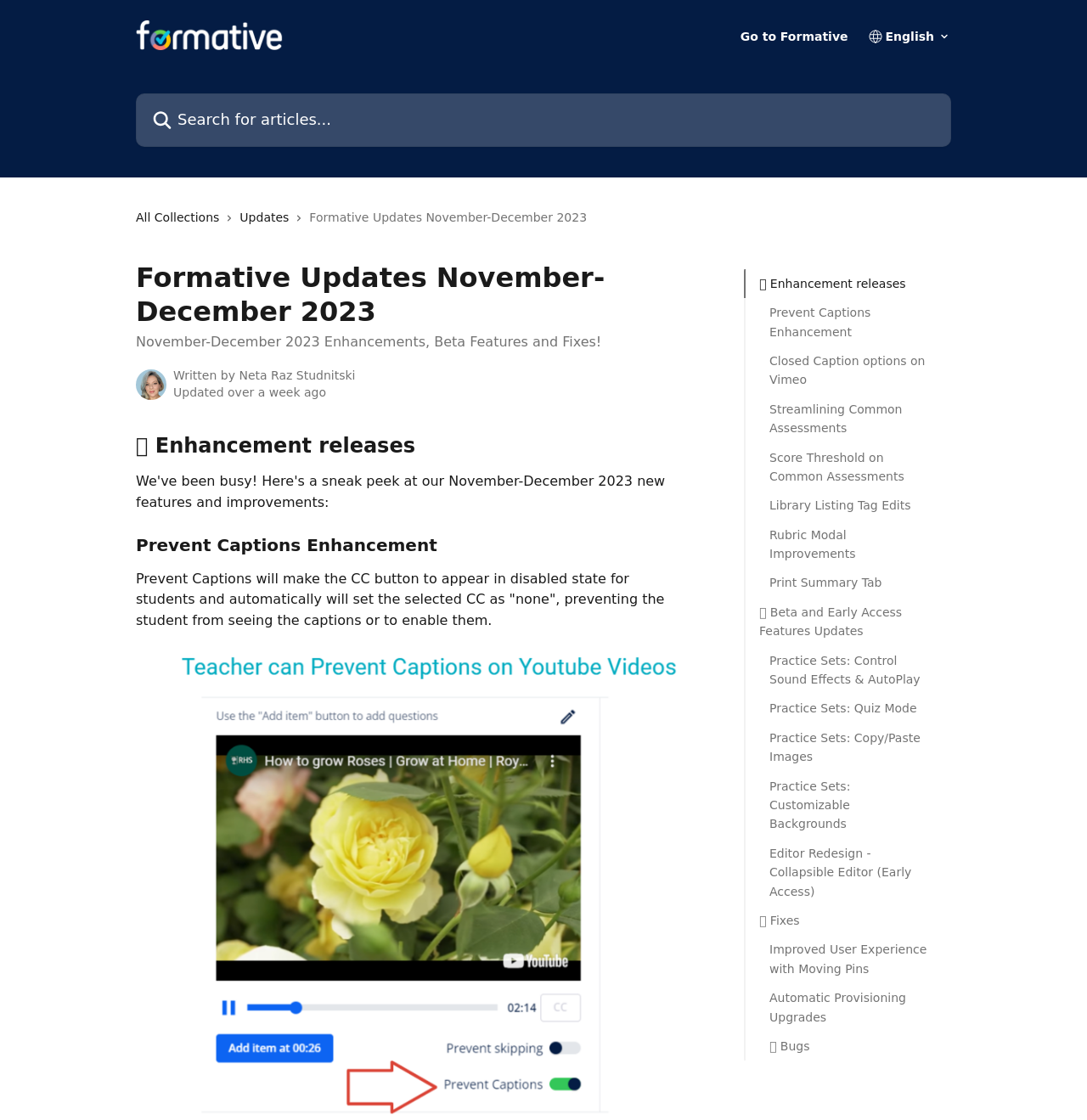Find the bounding box coordinates of the area that needs to be clicked in order to achieve the following instruction: "Go to Formative". The coordinates should be specified as four float numbers between 0 and 1, i.e., [left, top, right, bottom].

[0.681, 0.027, 0.78, 0.038]